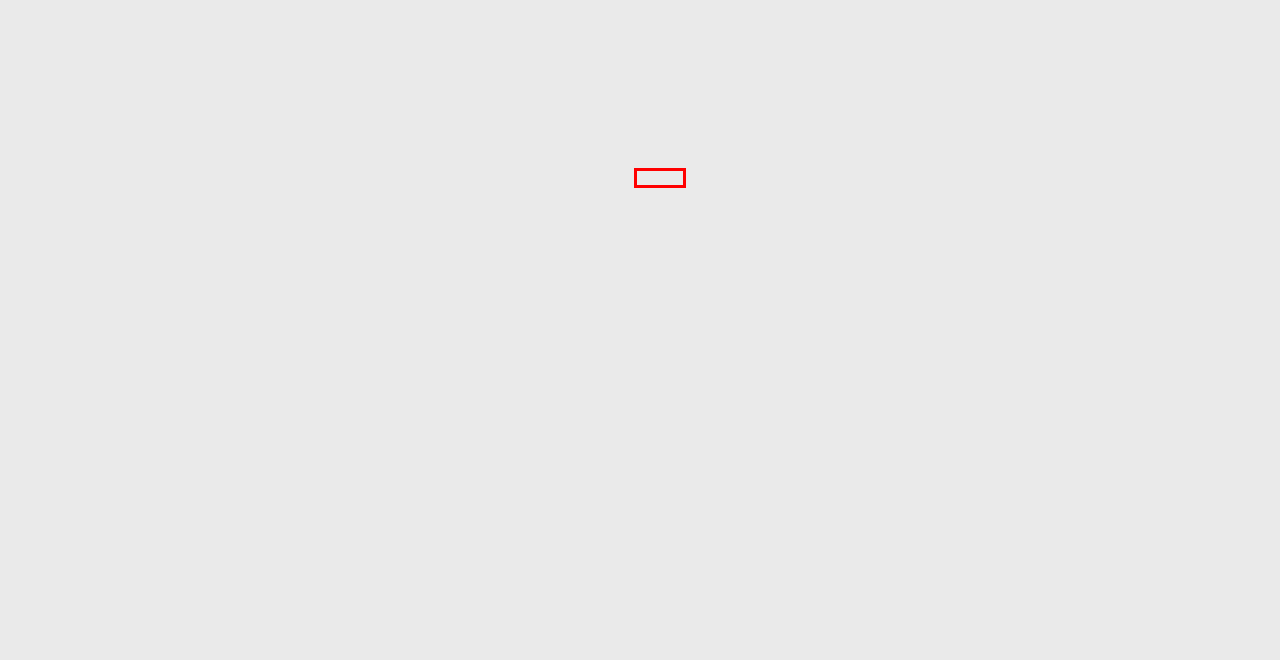A screenshot of a webpage is given with a red bounding box around a UI element. Choose the description that best matches the new webpage shown after clicking the element within the red bounding box. Here are the candidates:
A. Search - Listverse
B. Books - Listverse
C. Write & Get Paid - Listverse
D. Disclaimer / Website Terms Of Use - Listverse
E. 10 Modern Humanitarian Disasters The World Is Ignoring - Listverse
F. Top 10 Scandals That Rocked Royal Families - Listverse
G. Submit A List - Listverse
H. Top 10 Well Deserved Nicknames - Listverse

F